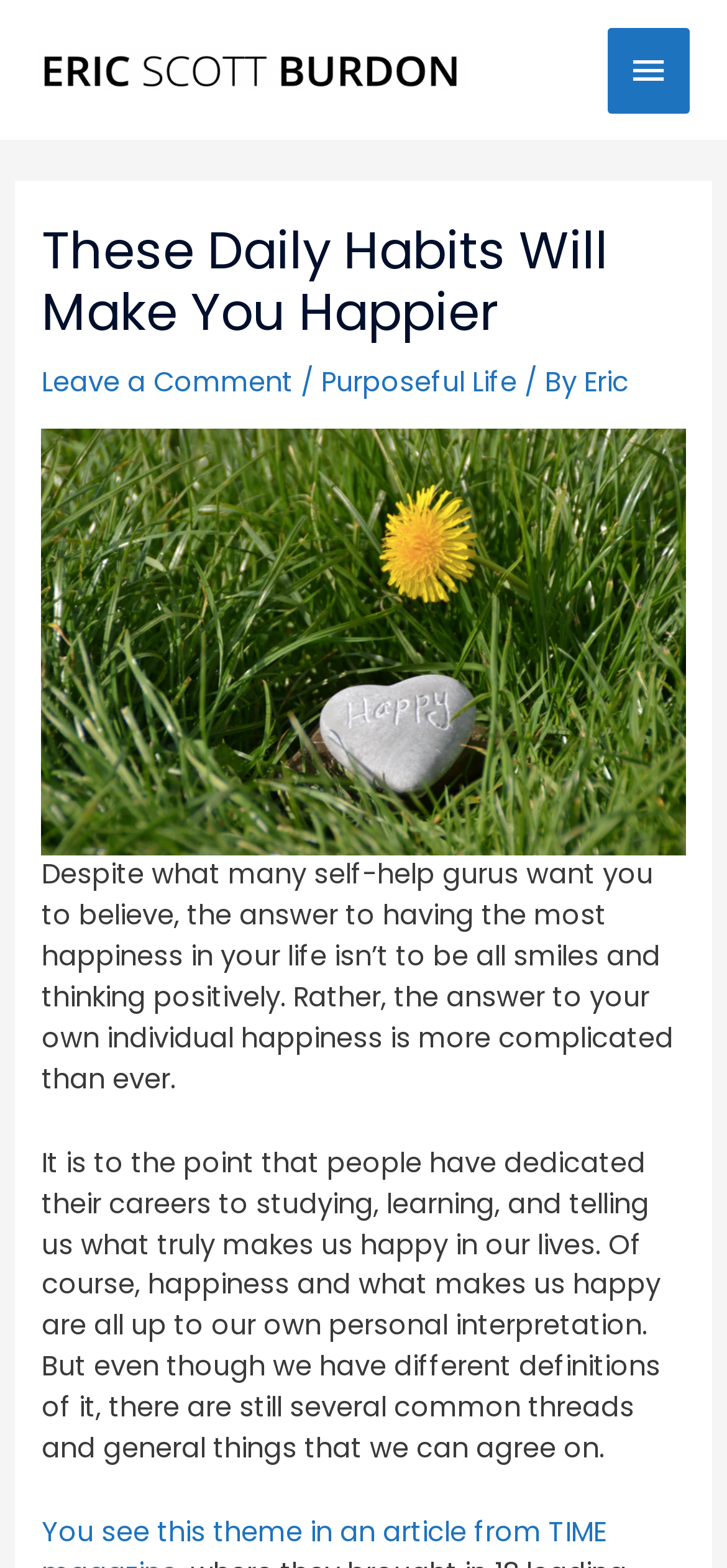Respond with a single word or phrase to the following question: What is the topic of the article?

Daily habits and happiness